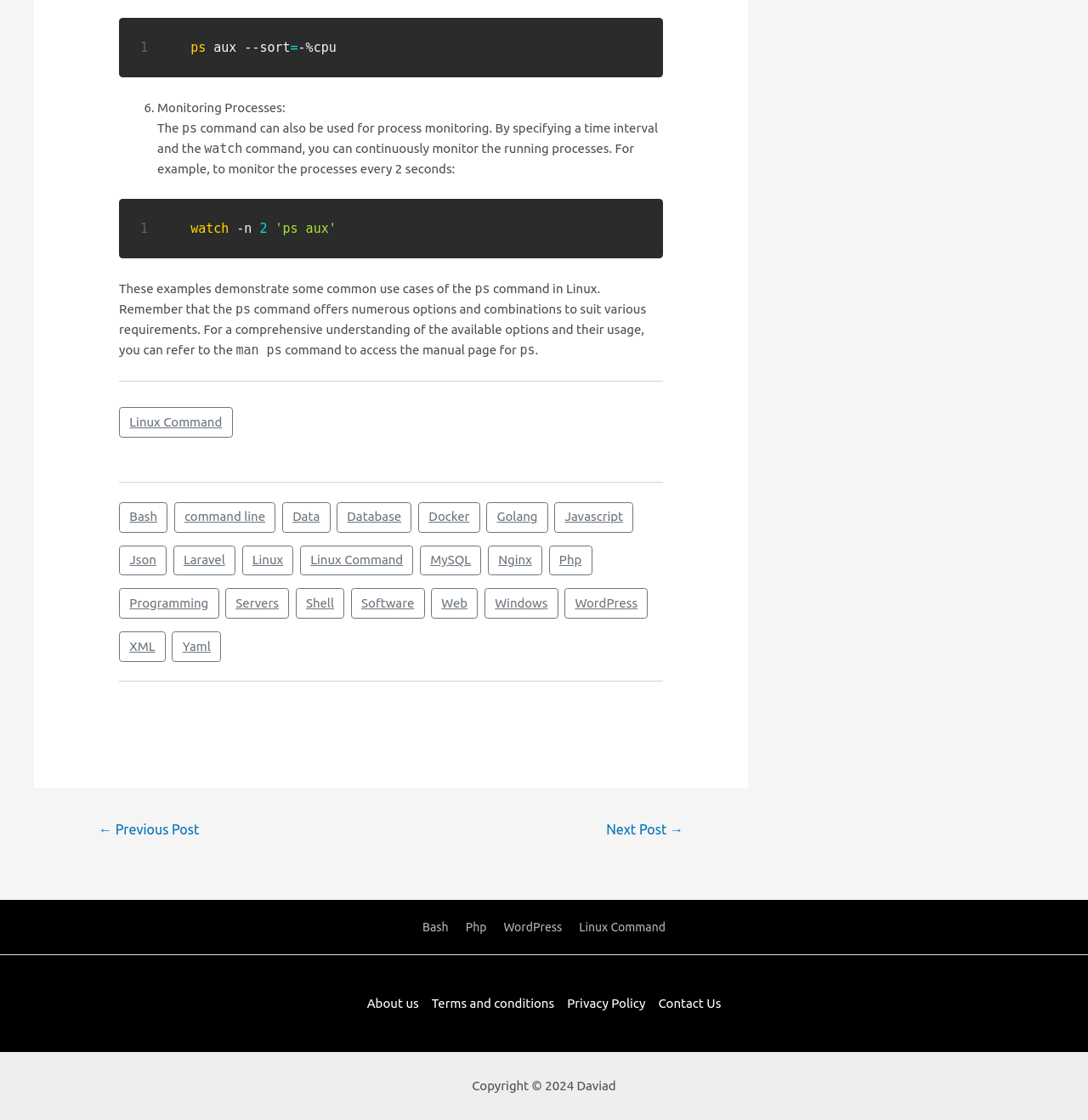Carefully observe the image and respond to the question with a detailed answer:
What is the copyright information of the website?

The webpage provides copyright information at the bottom, which states 'Copyright 2024 Daviad'.